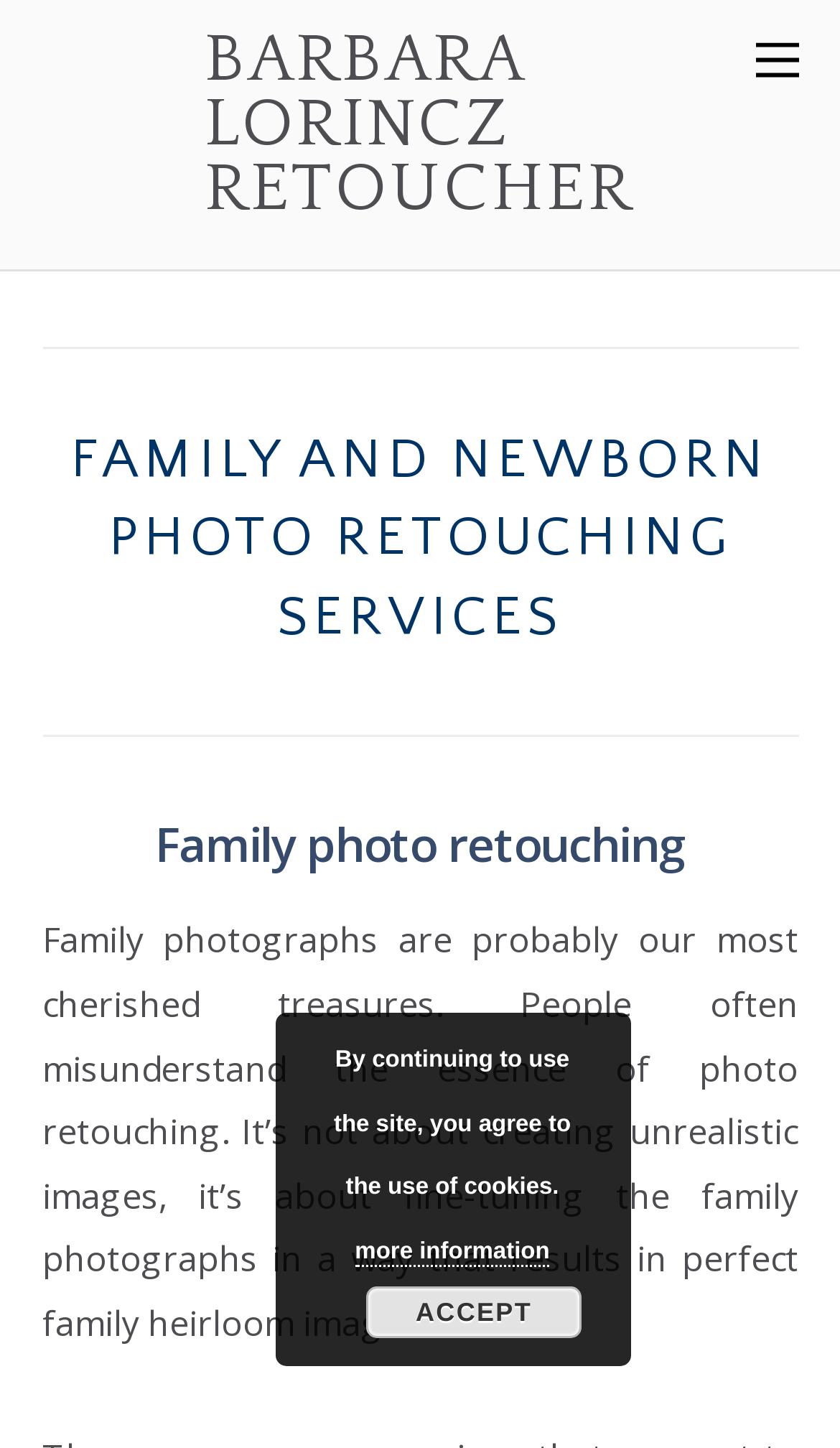Given the element description "Accept", identify the bounding box of the corresponding UI element.

[0.436, 0.889, 0.692, 0.925]